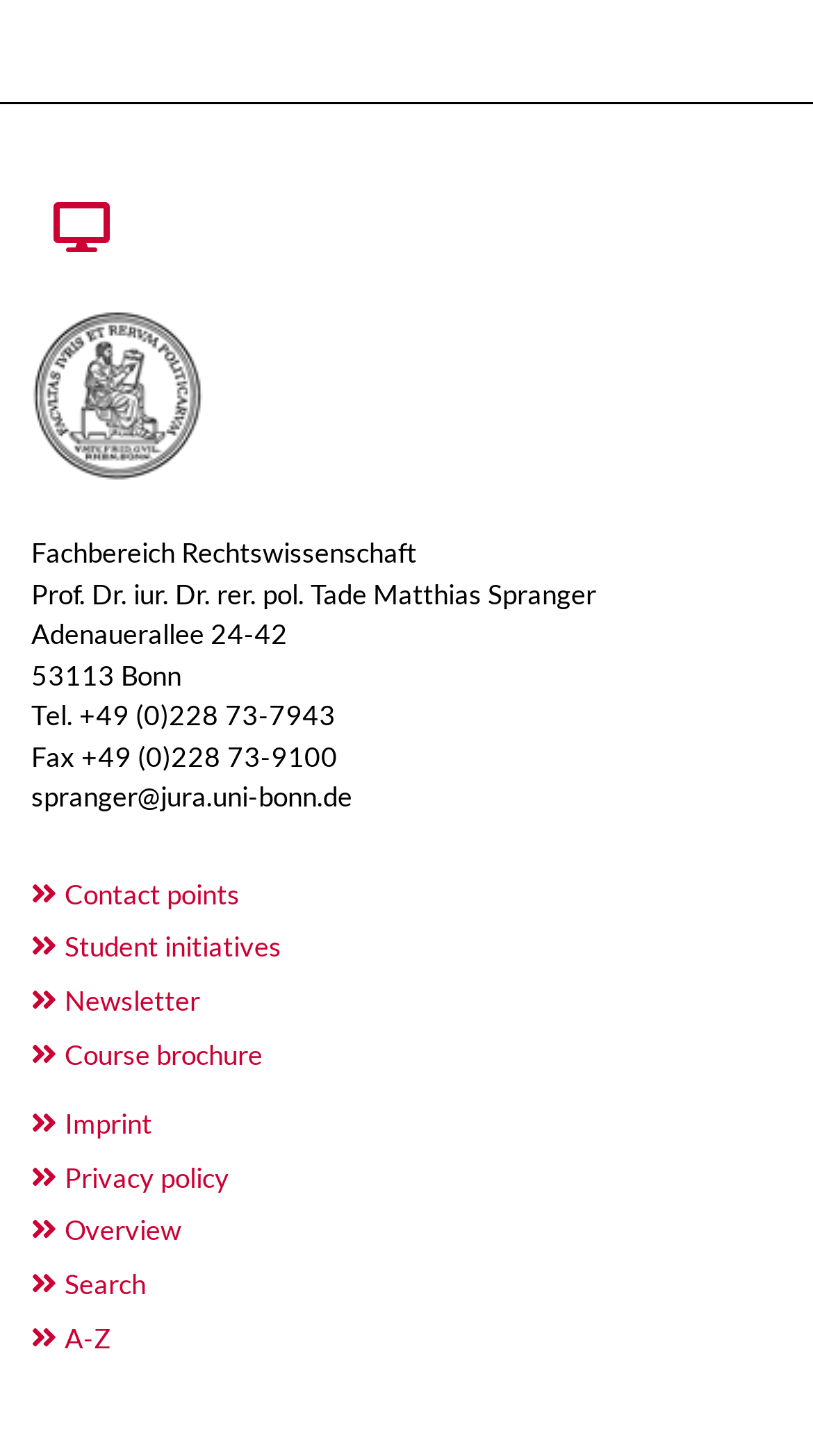What is the email address of Prof. Dr. iur. Dr. rer. pol. Tade Matthias Spranger?
Using the visual information, answer the question in a single word or phrase.

spranger@jura.uni-bonn.de